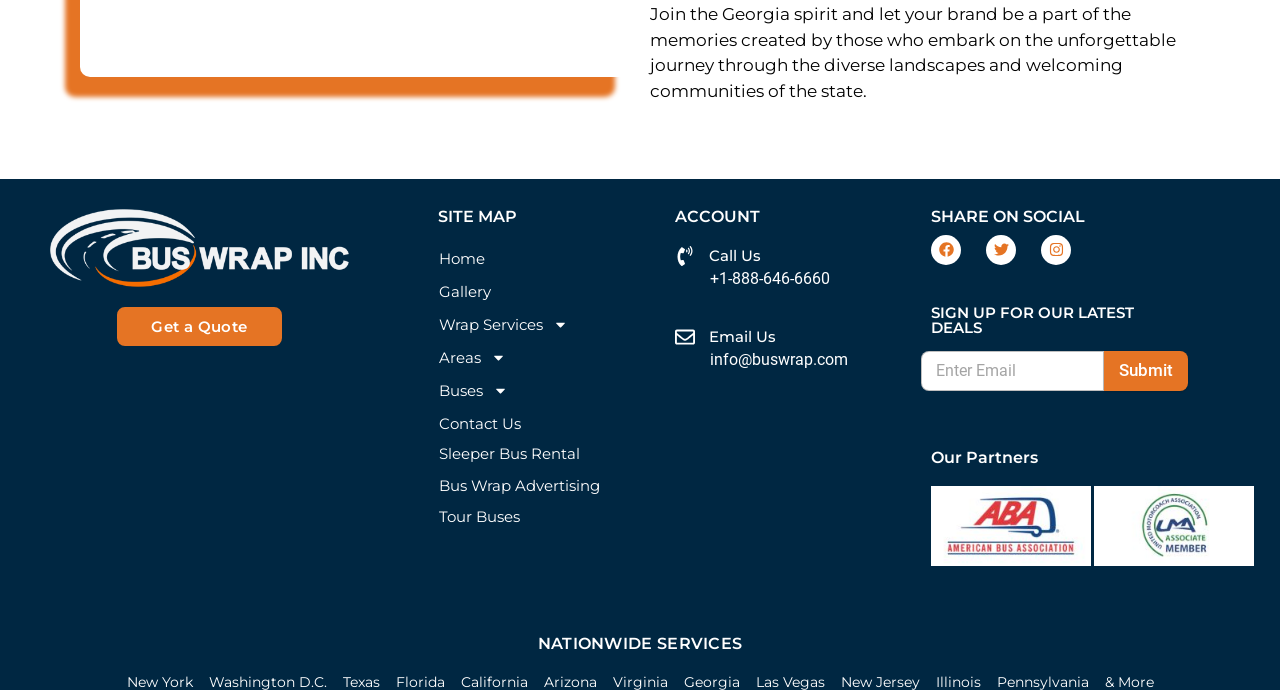What is the purpose of the textbox at the bottom of the page?
Look at the image and answer with only one word or phrase.

Enter Email